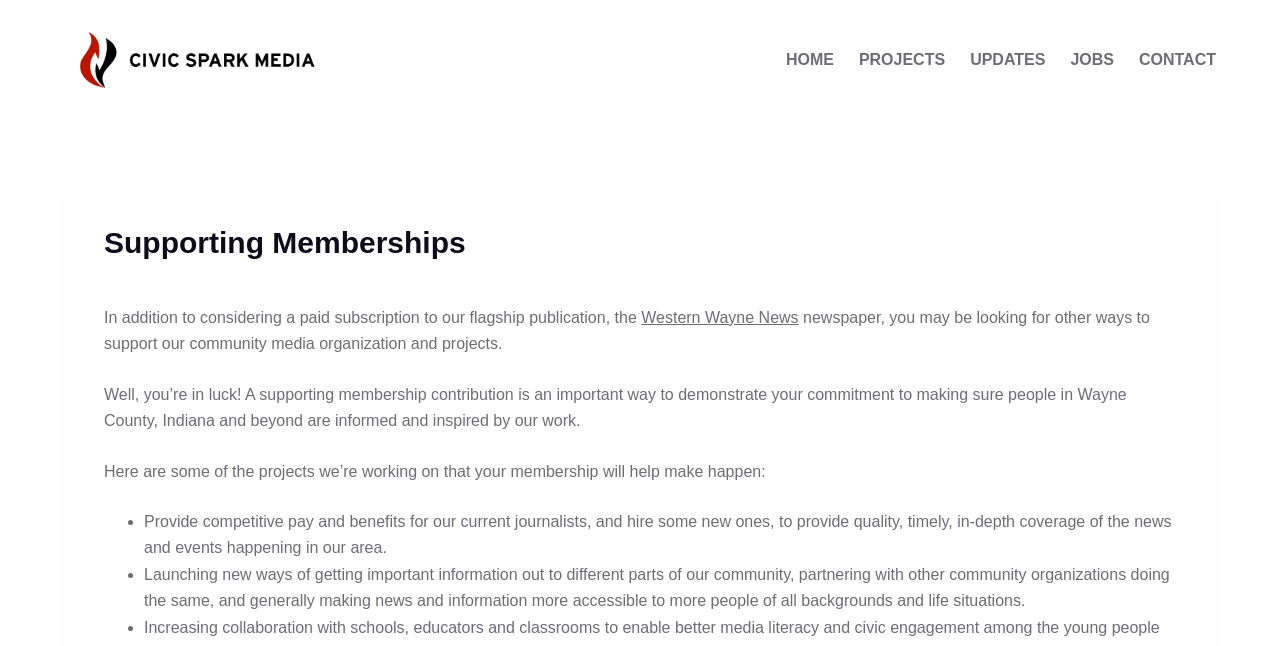What is one of the projects that the organization is working on?
Provide a short answer using one word or a brief phrase based on the image.

Provide competitive pay and benefits